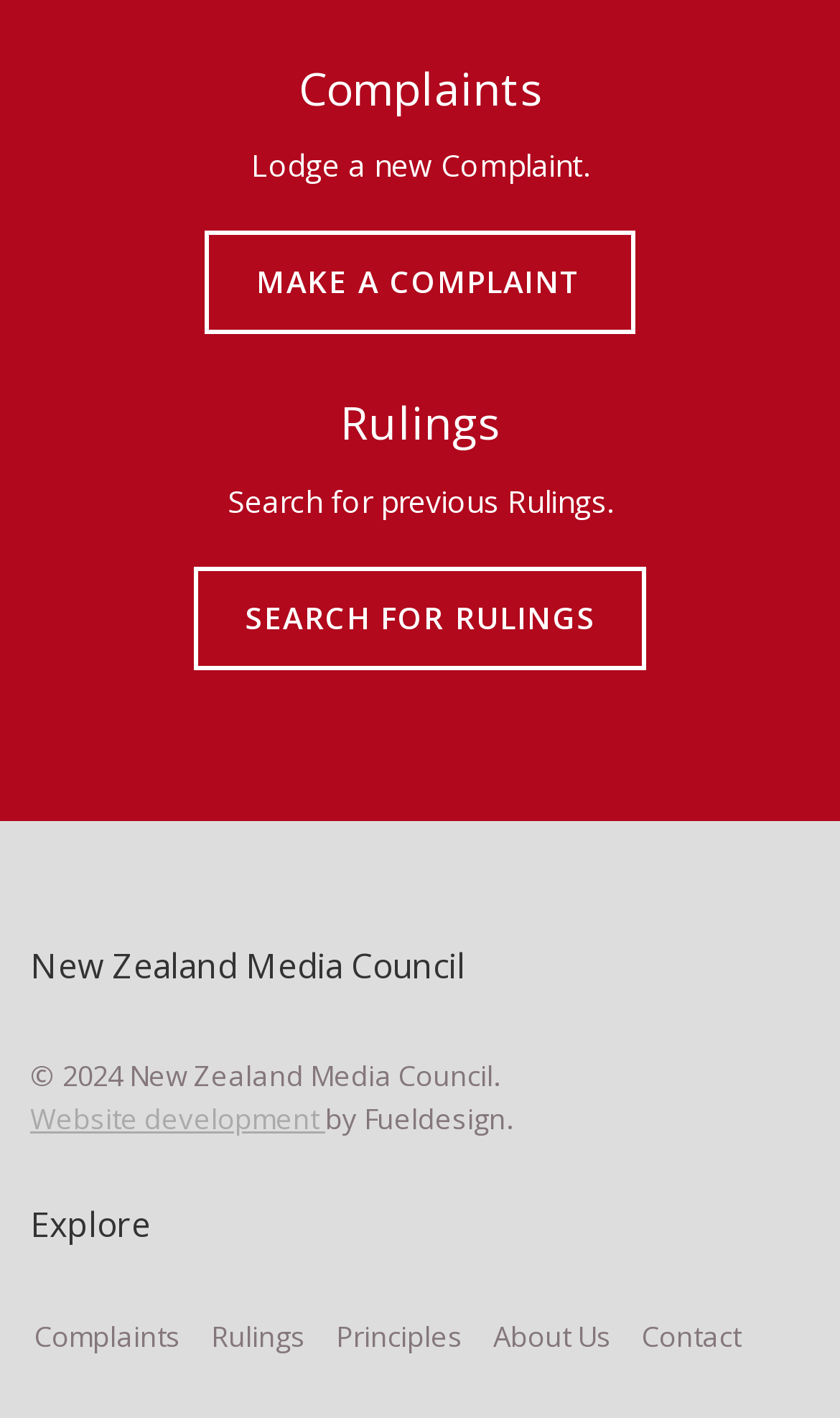What is the name of the organization behind this webpage?
Using the image as a reference, give a one-word or short phrase answer.

New Zealand Media Council